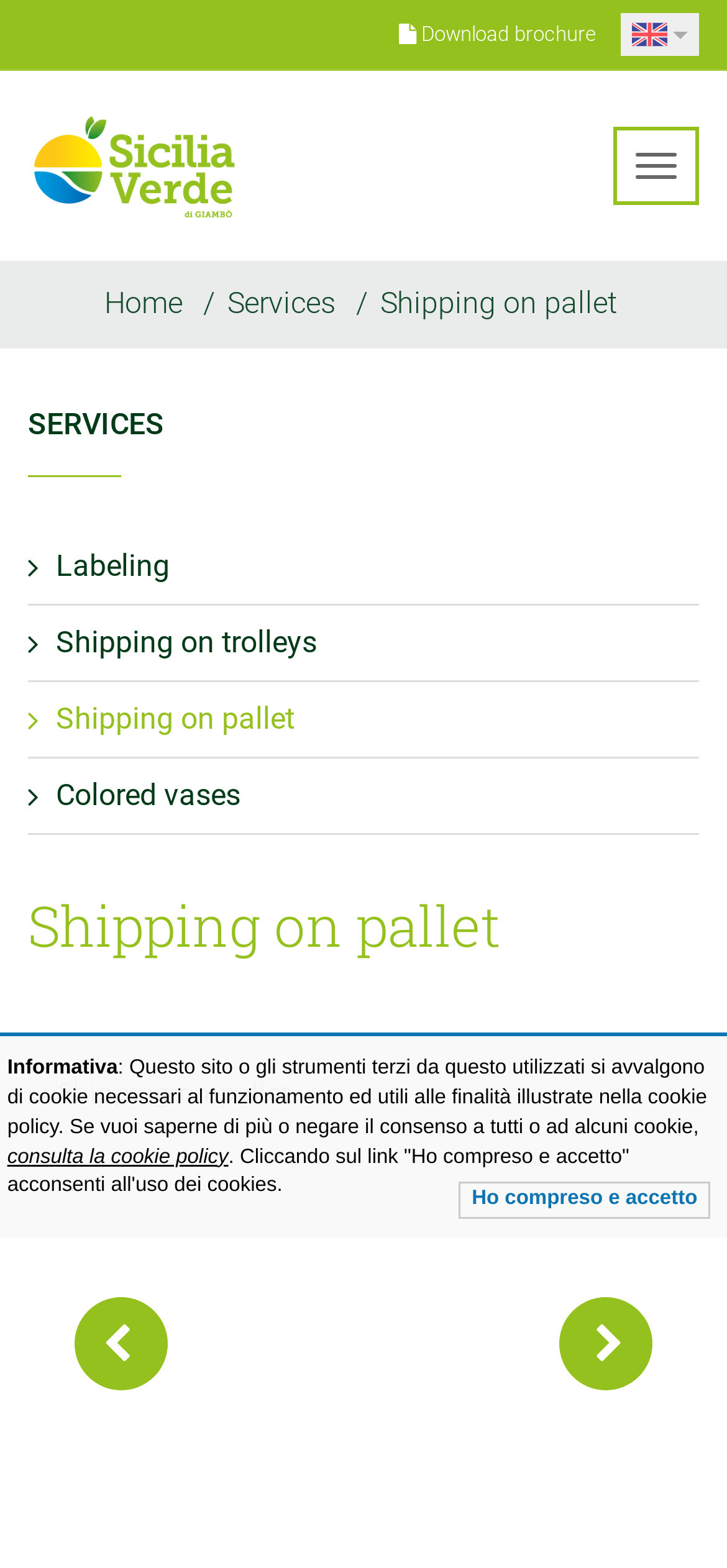What is the main topic of the webpage?
Please look at the screenshot and answer in one word or a short phrase.

Shipping on pallet